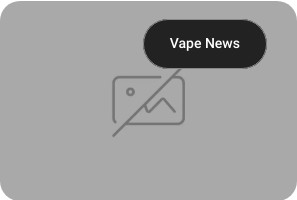Create an extensive and detailed description of the image.

The image features a placeholder graphic accompanied by the text "Vape News," signifying its association with vaping-related news articles. Positioned prominently, the text is likely intended to draw attention to updates and news relevant to the vaping industry. This placeholder is indicative of an article focusing on various aspects of vaping, including regulations, product releases, and market trends, emphasizing the ongoing dialogue surrounding vaping culture. The overall design suggests a clean, modern aesthetic that aligns with the branding often found in vape-related media outlets.